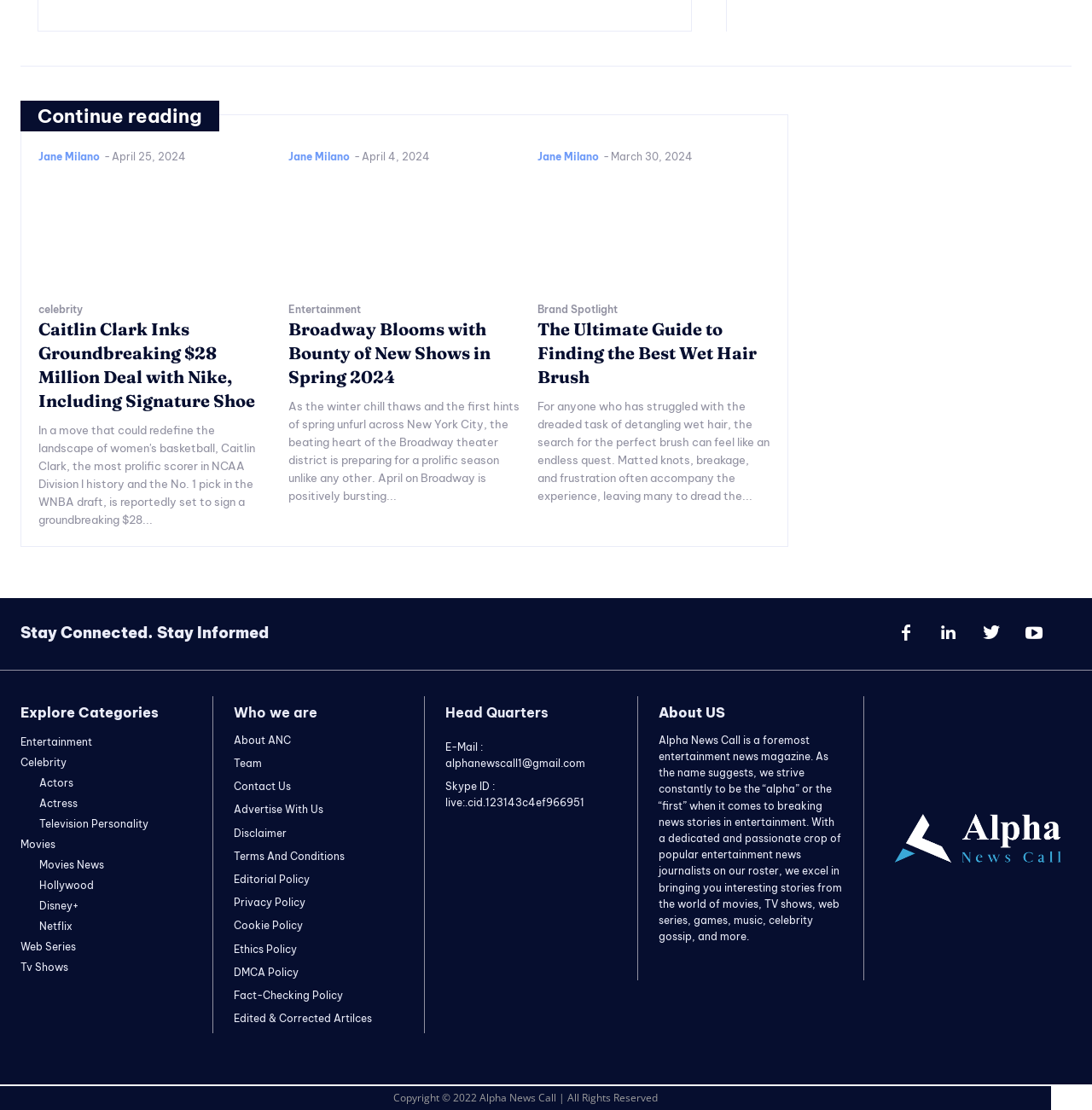Locate the bounding box coordinates of the element's region that should be clicked to carry out the following instruction: "Learn more about the 'About ANC' page". The coordinates need to be four float numbers between 0 and 1, i.e., [left, top, right, bottom].

[0.214, 0.661, 0.266, 0.672]